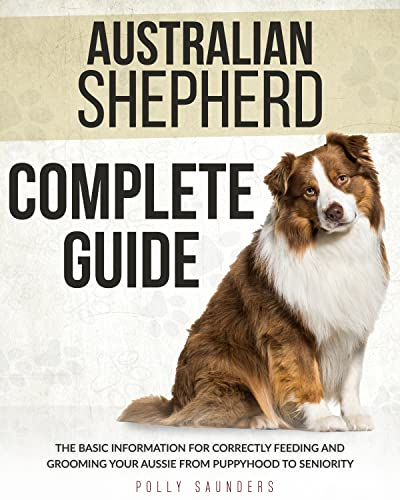Is the book intended for current dog owners only?
Please give a detailed answer to the question using the information shown in the image.

The subtitle of the book mentions that it is an informative resource for current and prospective dog owners, suggesting that the book is intended for both current dog owners and those who are planning to get an Australian Shepherd in the future.